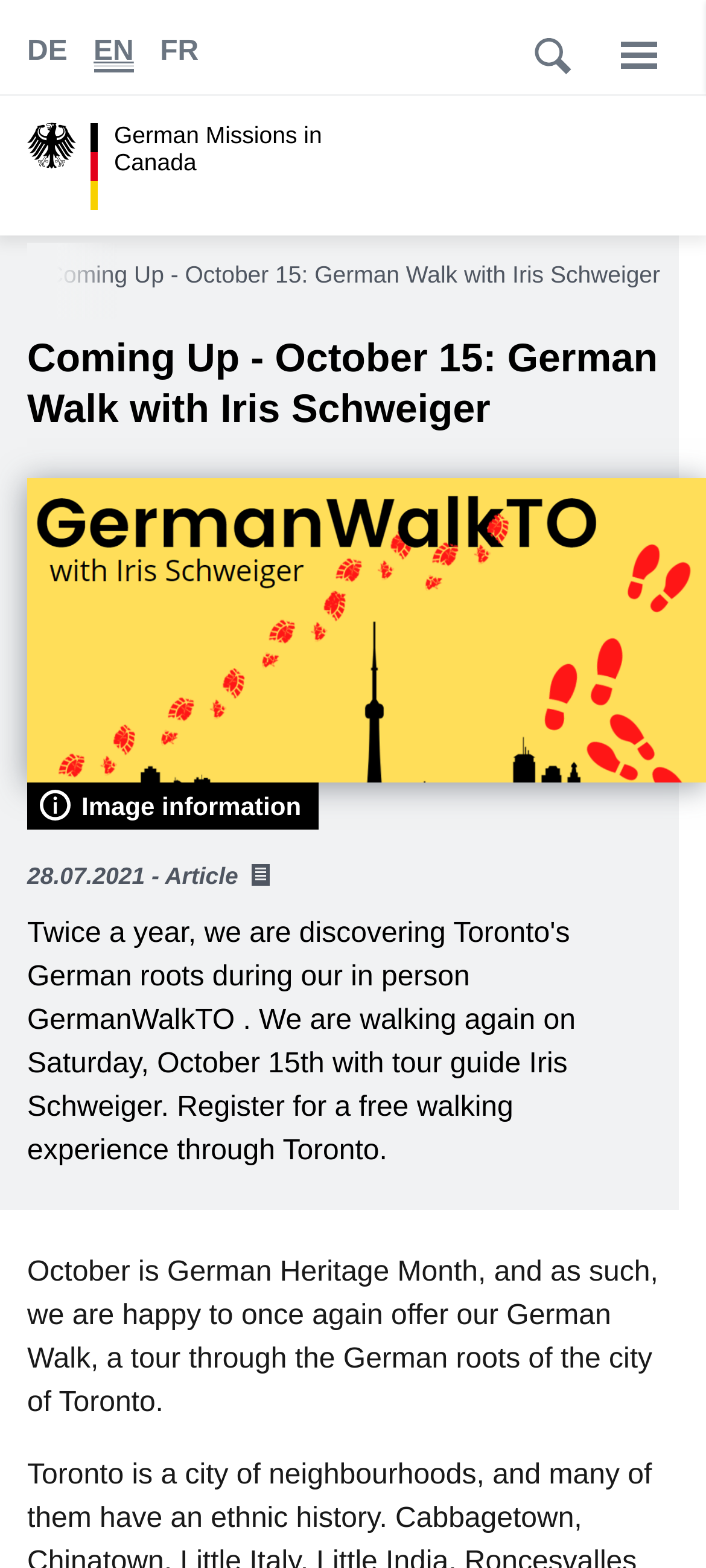What is the topic of the article on this webpage?
Based on the screenshot, provide a one-word or short-phrase response.

German Walk